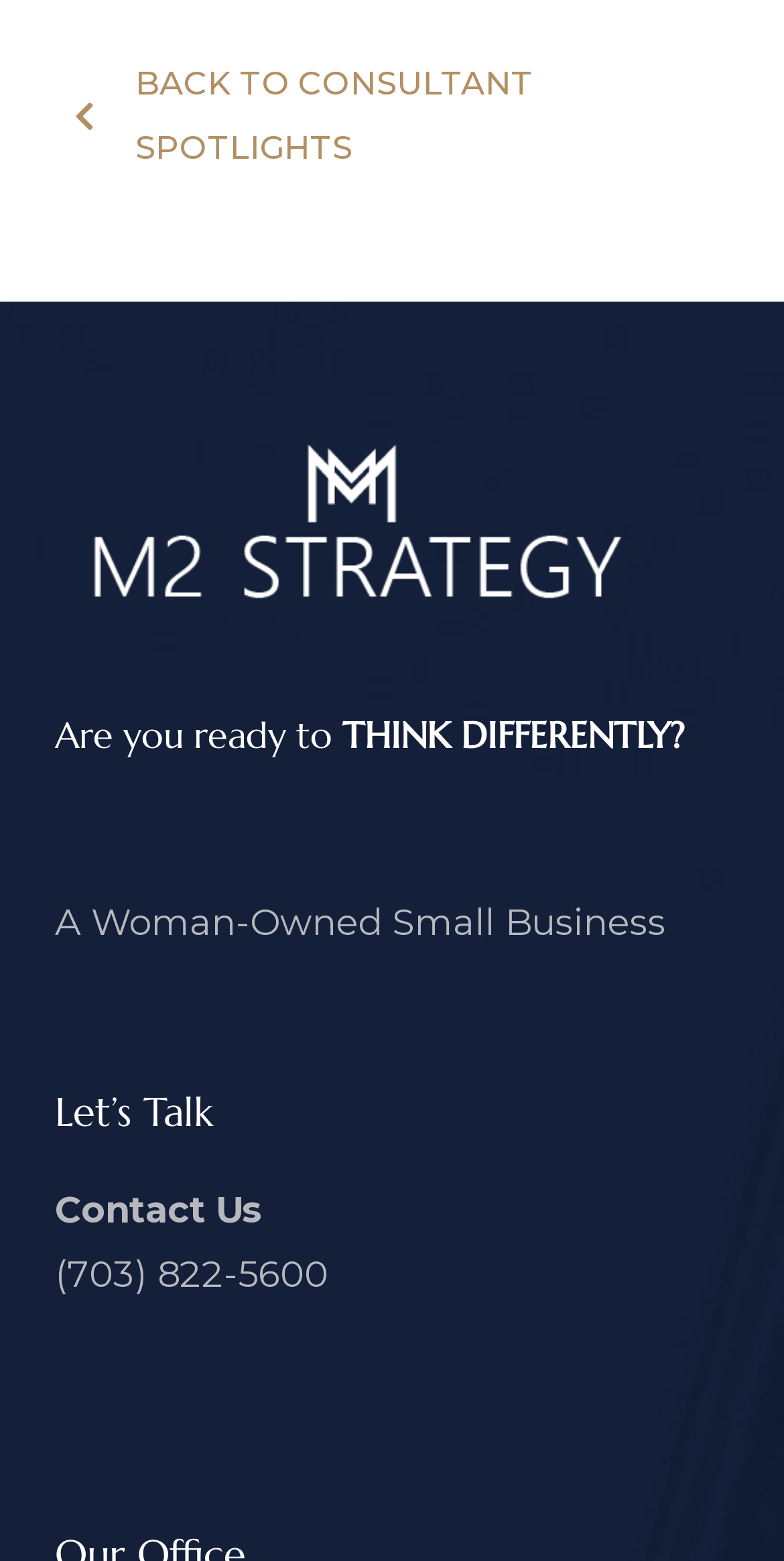What is the heading that encourages action?
Examine the image and provide an in-depth answer to the question.

The webpage has a heading 'Let’s Talk' which seems to be encouraging the user to take some action, possibly to initiate a conversation or contact the business.